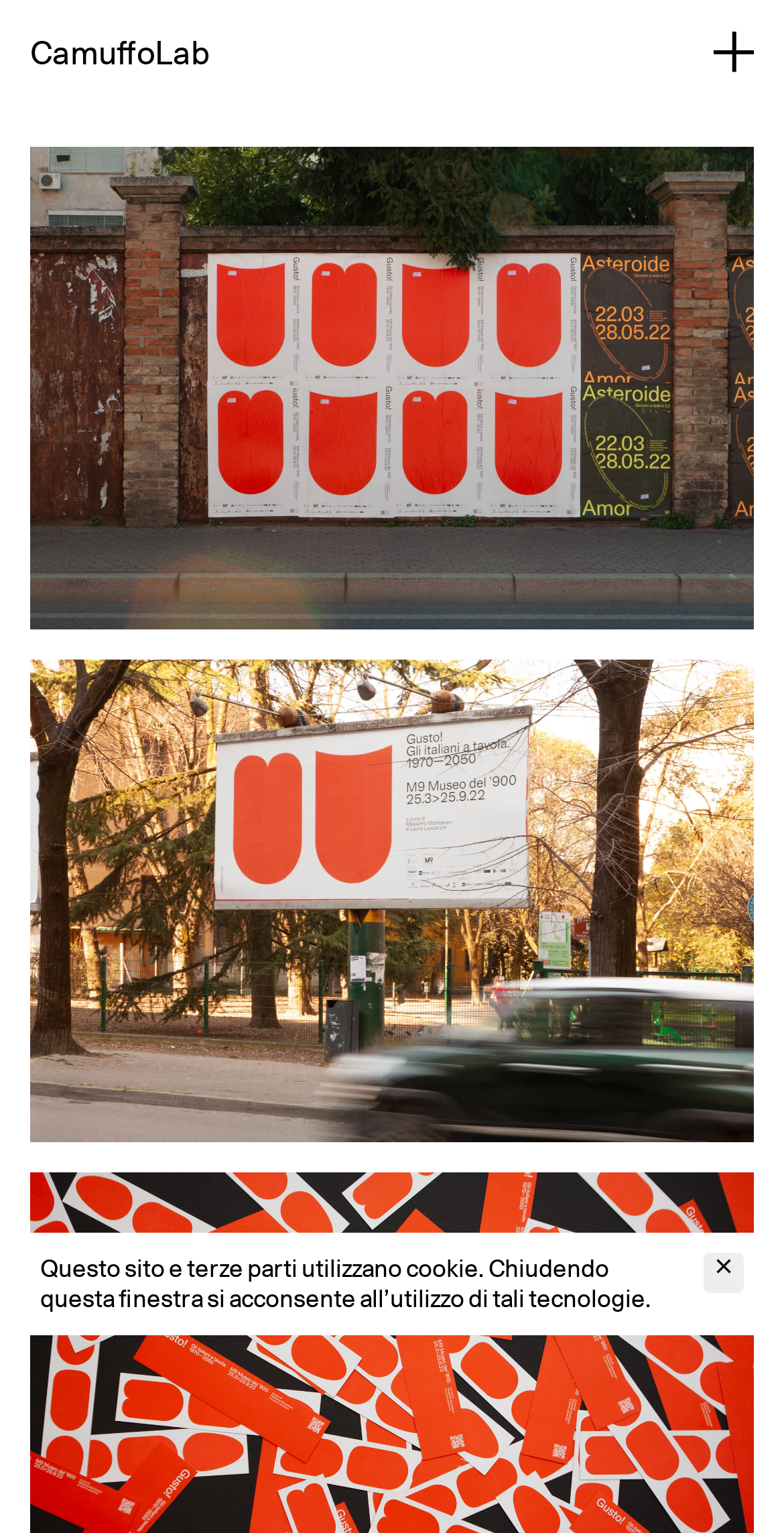What is the purpose of the alert dialog?
Please respond to the question with as much detail as possible.

I found the alert dialog with a description 'Informativa' and a document section containing text about cookie usage, which suggests that the purpose of the alert dialog is to inform users about cookie usage.